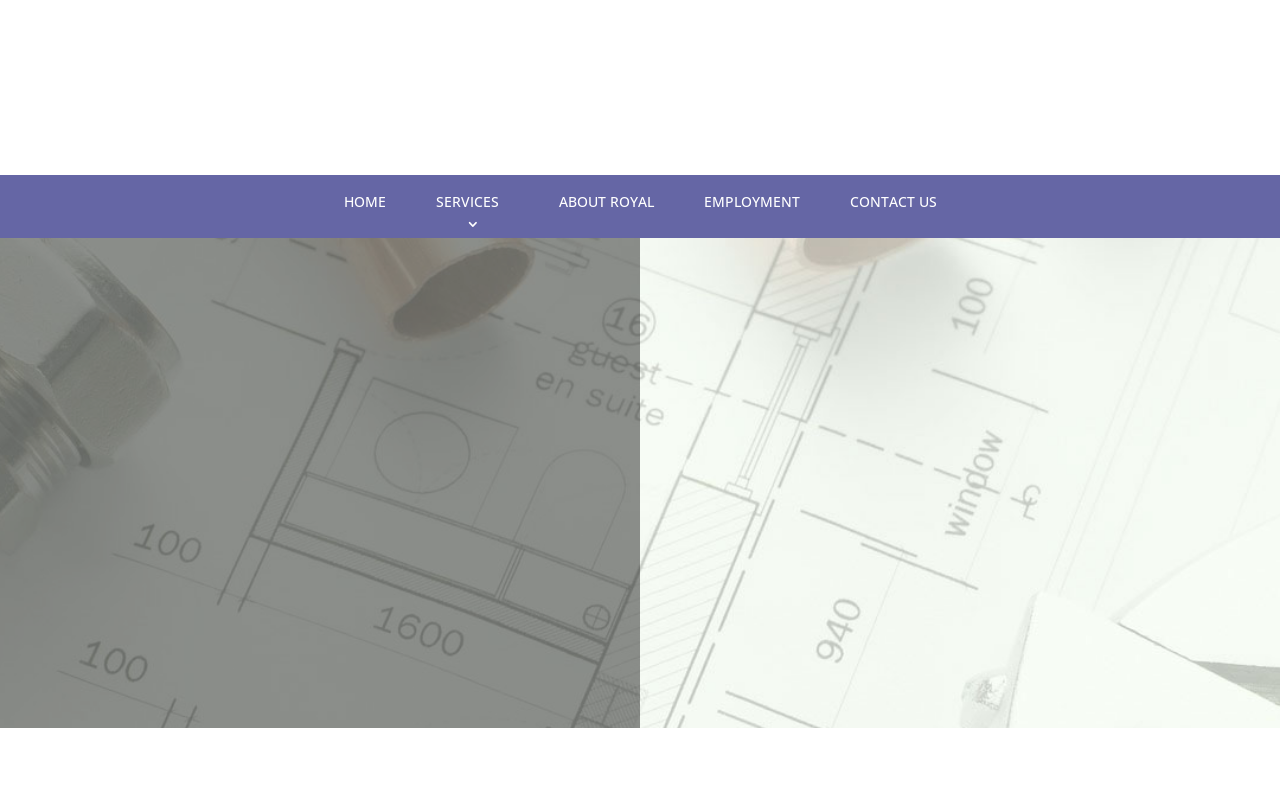What are the main sections of the website?
Offer a detailed and full explanation in response to the question.

I found these sections by looking at the links at the top of the webpage, which suggest that the website is divided into these five main sections.